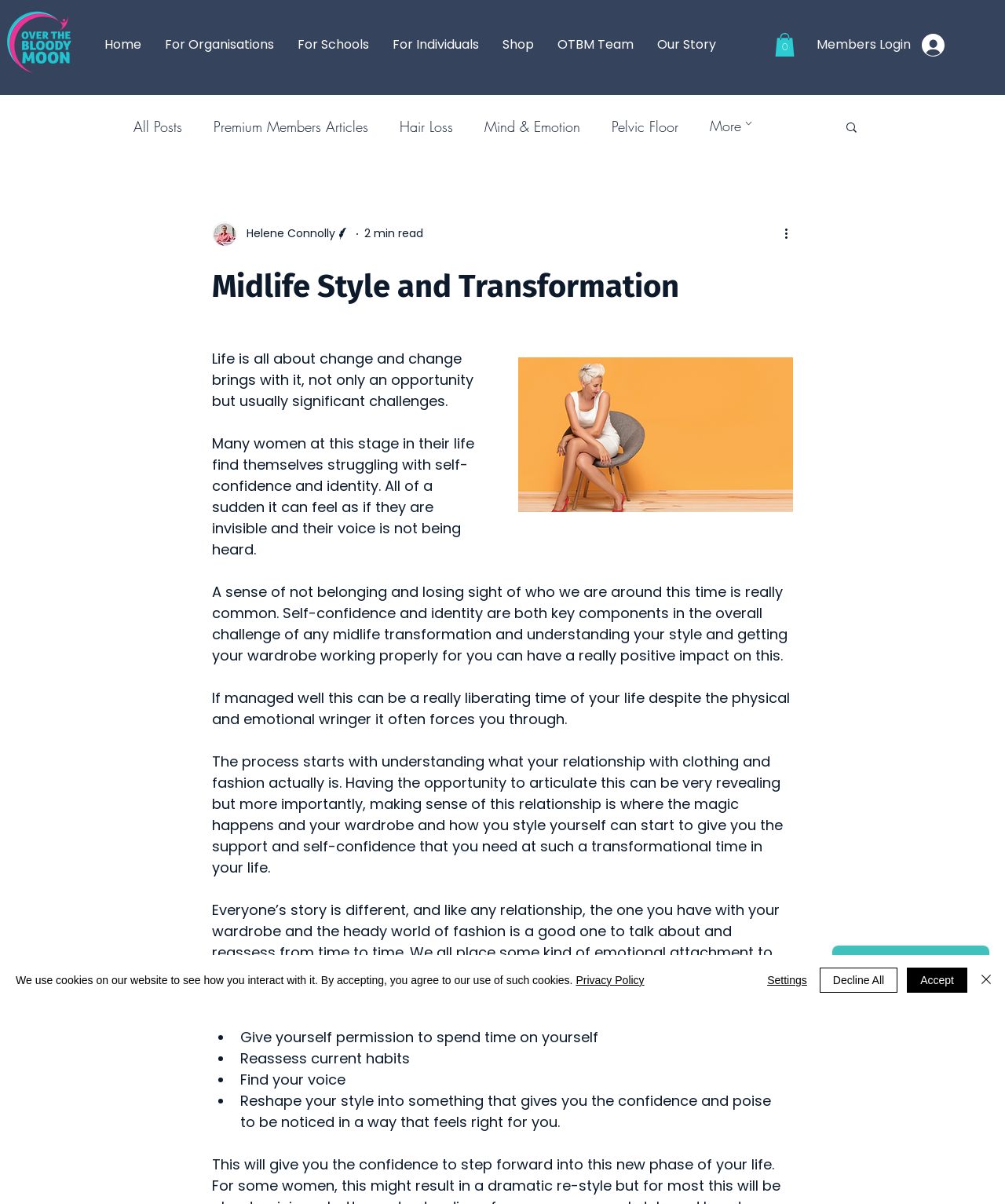Indicate the bounding box coordinates of the clickable region to achieve the following instruction: "Read the 'Midlife Style and Transformation' article."

[0.211, 0.222, 0.789, 0.254]